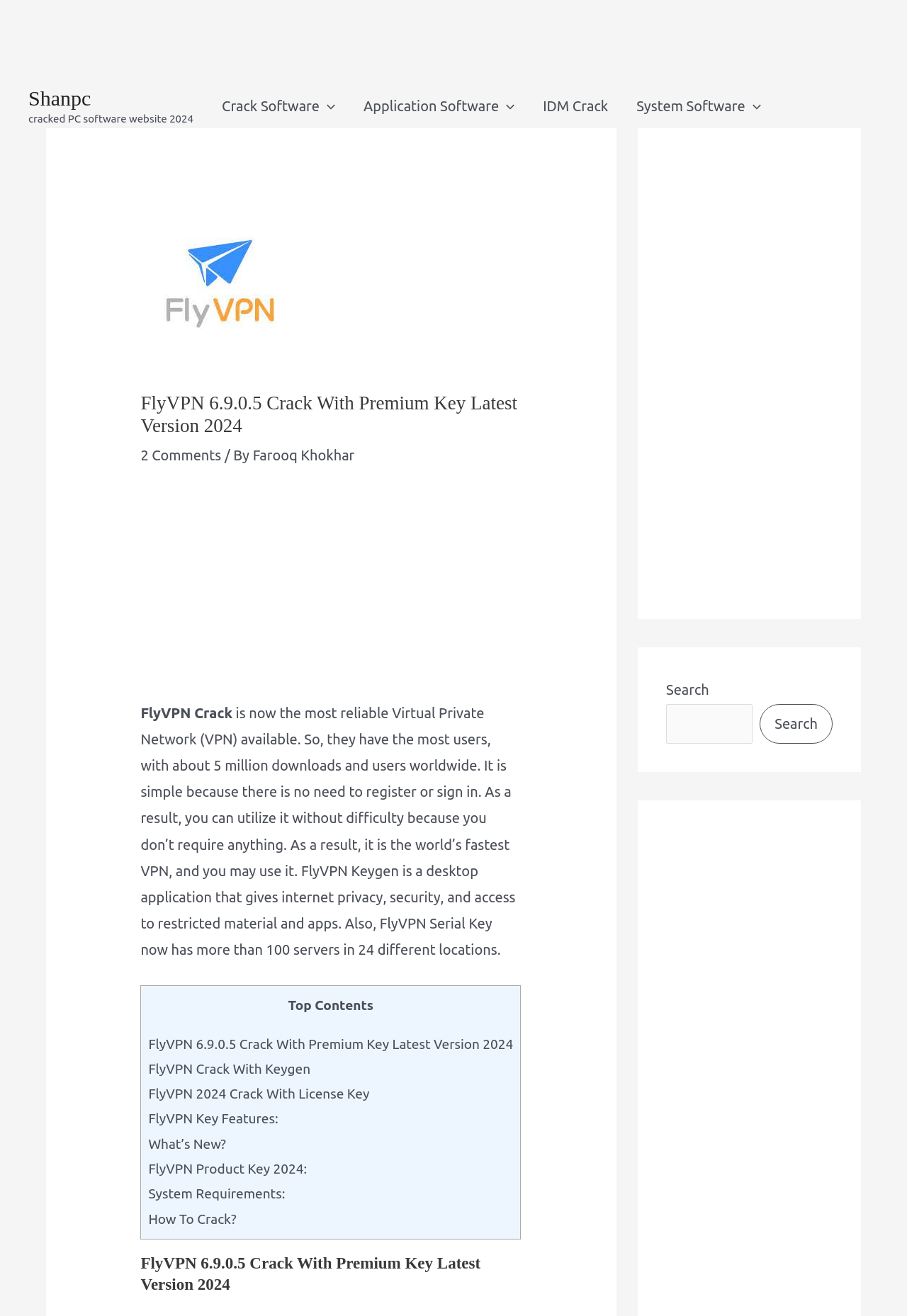Bounding box coordinates are specified in the format (top-left x, top-left y, bottom-right x, bottom-right y). All values are floating point numbers bounded between 0 and 1. Please provide the bounding box coordinate of the region this sentence describes: Crack Software

[0.229, 0.062, 0.385, 0.1]